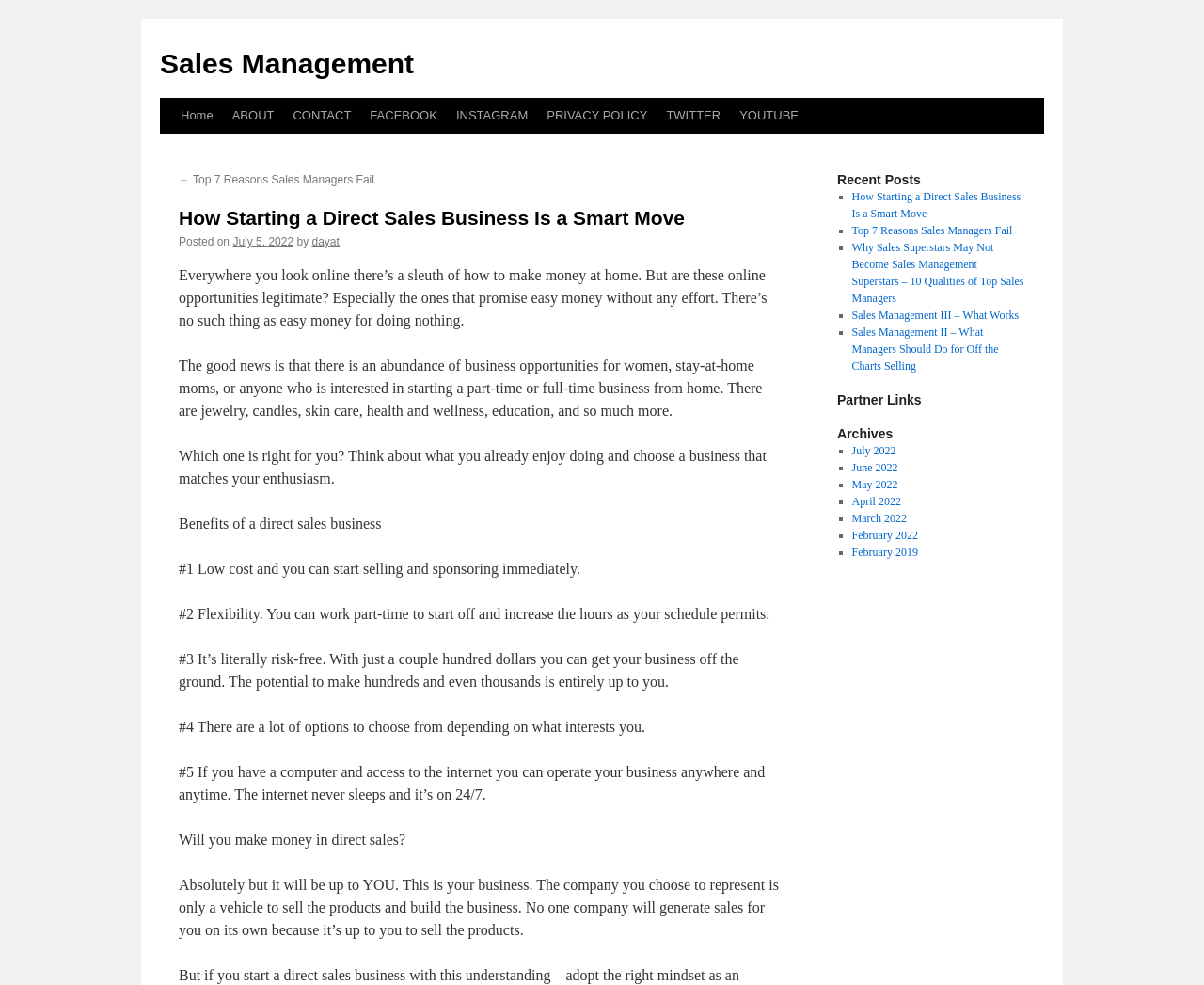What are the benefits of a direct sales business?
Using the visual information from the image, give a one-word or short-phrase answer.

Low cost, flexibility, risk-free, etc.